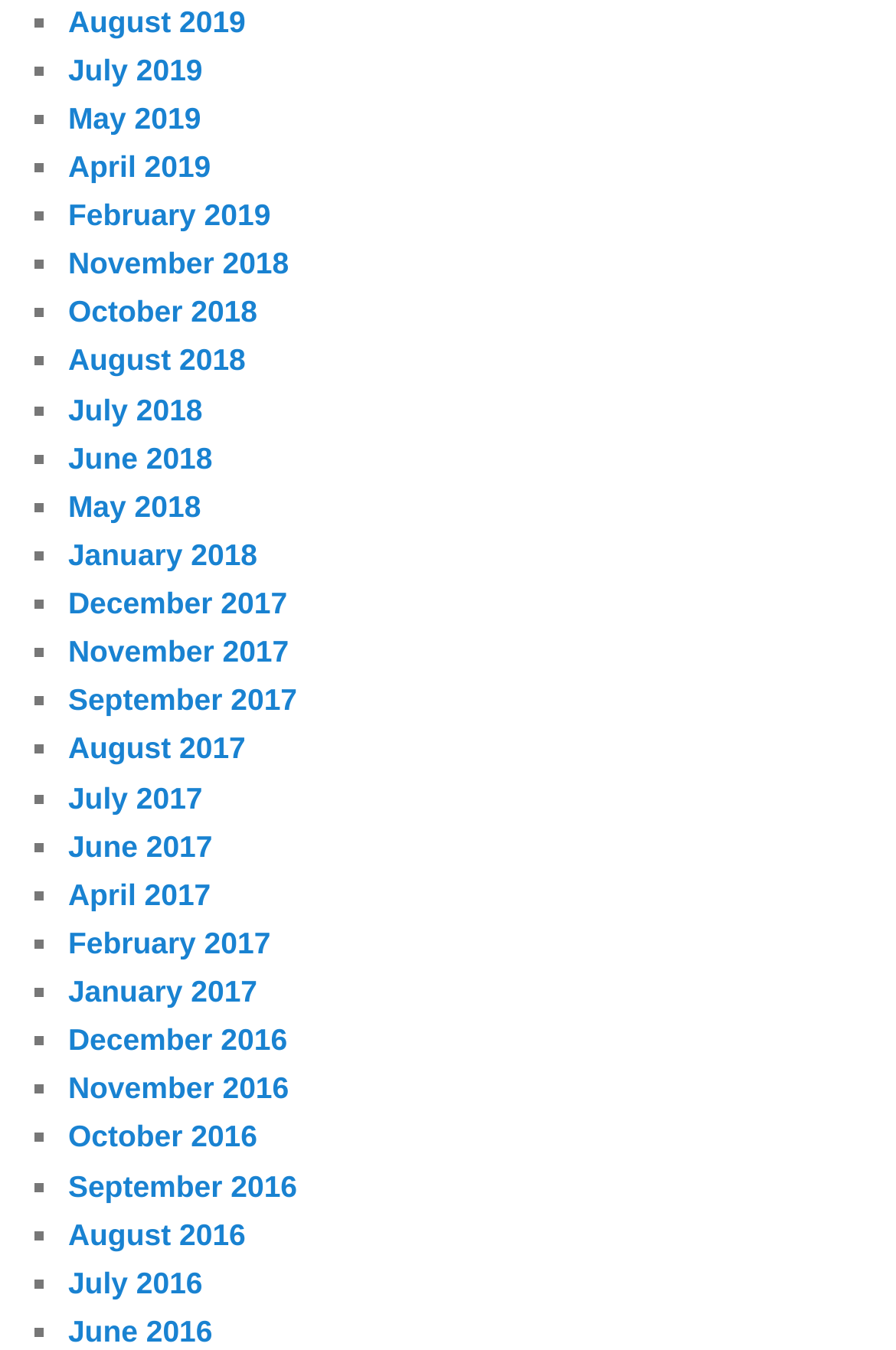Are all links on this webpage related to months?
Relying on the image, give a concise answer in one word or a brief phrase.

Yes